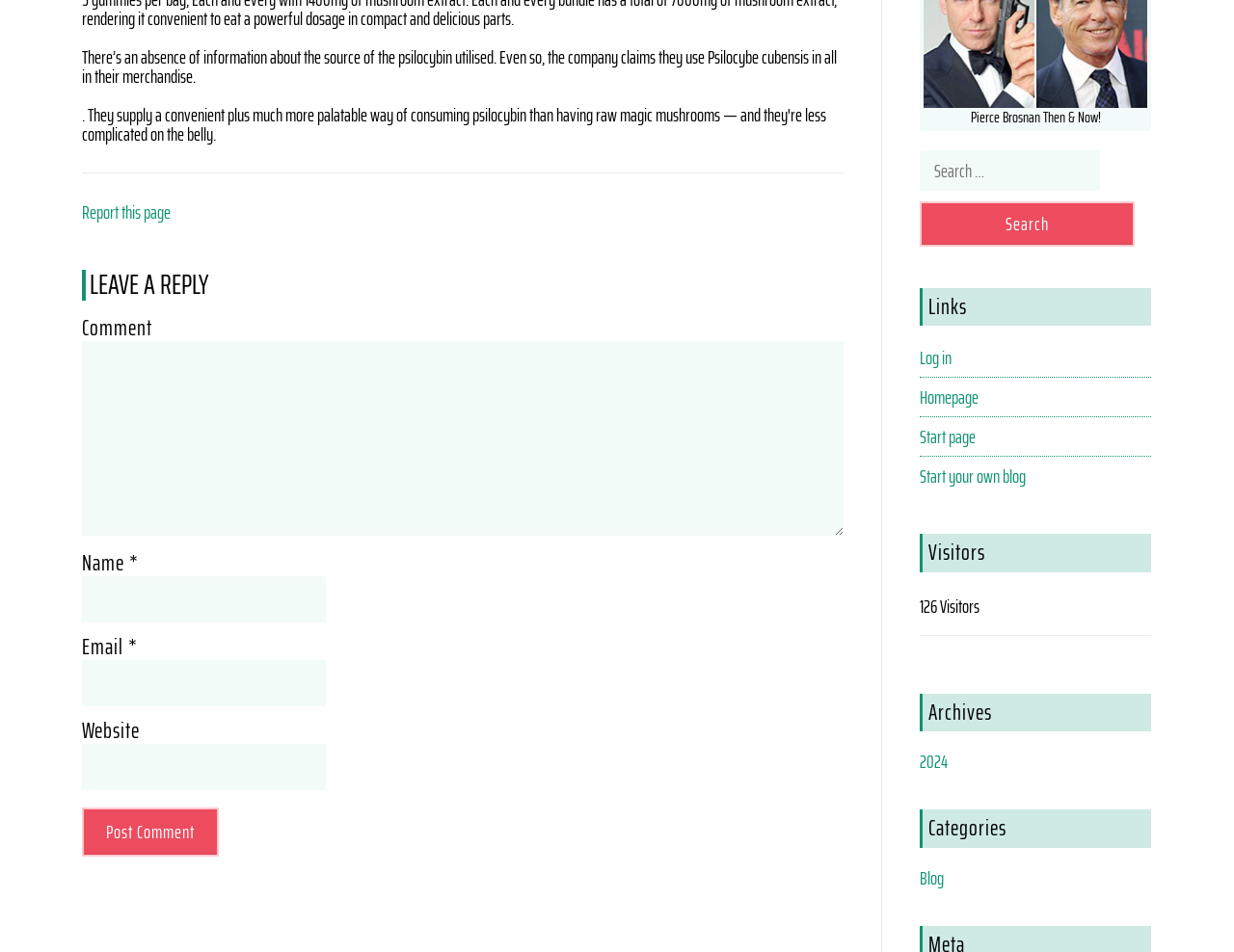Identify the bounding box coordinates for the UI element described as: "parent_node: Email * aria-describedby="email-notes" name="email"". The coordinates should be provided as four floats between 0 and 1: [left, top, right, bottom].

[0.066, 0.694, 0.264, 0.742]